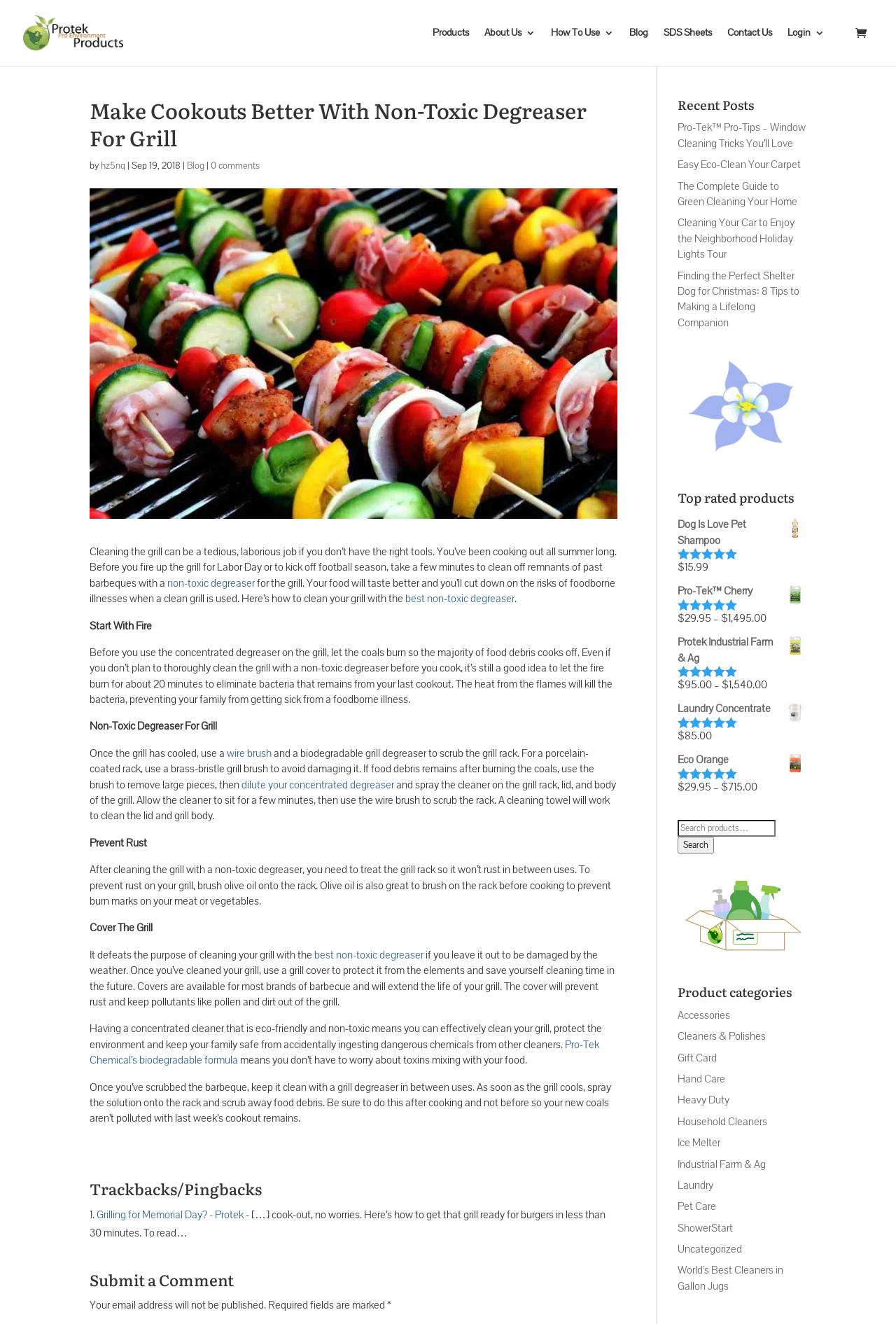Locate the bounding box coordinates of the area you need to click to fulfill this instruction: 'Click on the 'Pro-Tek' link at the top left'. The coordinates must be in the form of four float numbers ranging from 0 to 1: [left, top, right, bottom].

[0.026, 0.019, 0.201, 0.03]